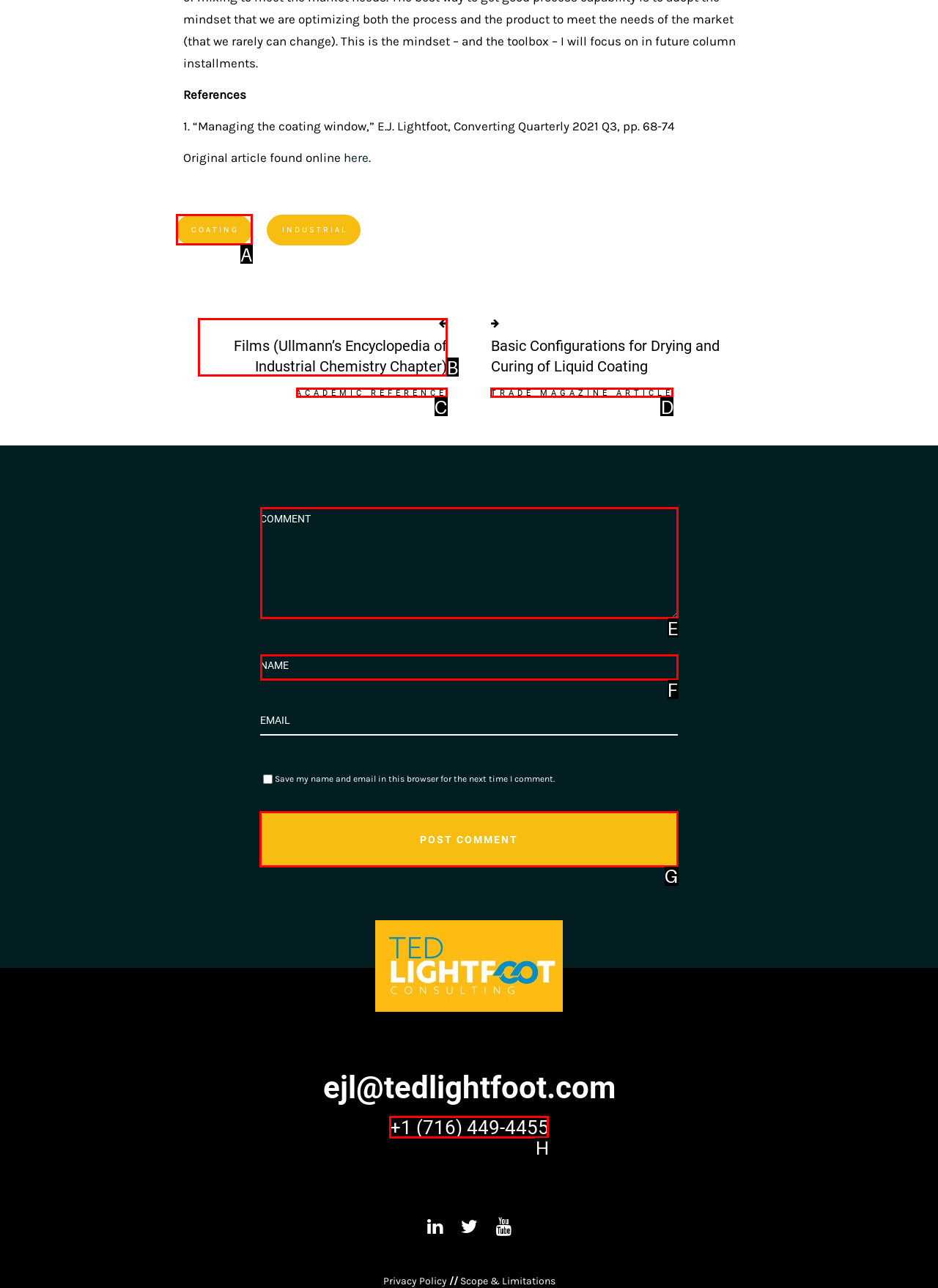Identify the correct choice to execute this task: Click on the 'POST COMMENT' button
Respond with the letter corresponding to the right option from the available choices.

G